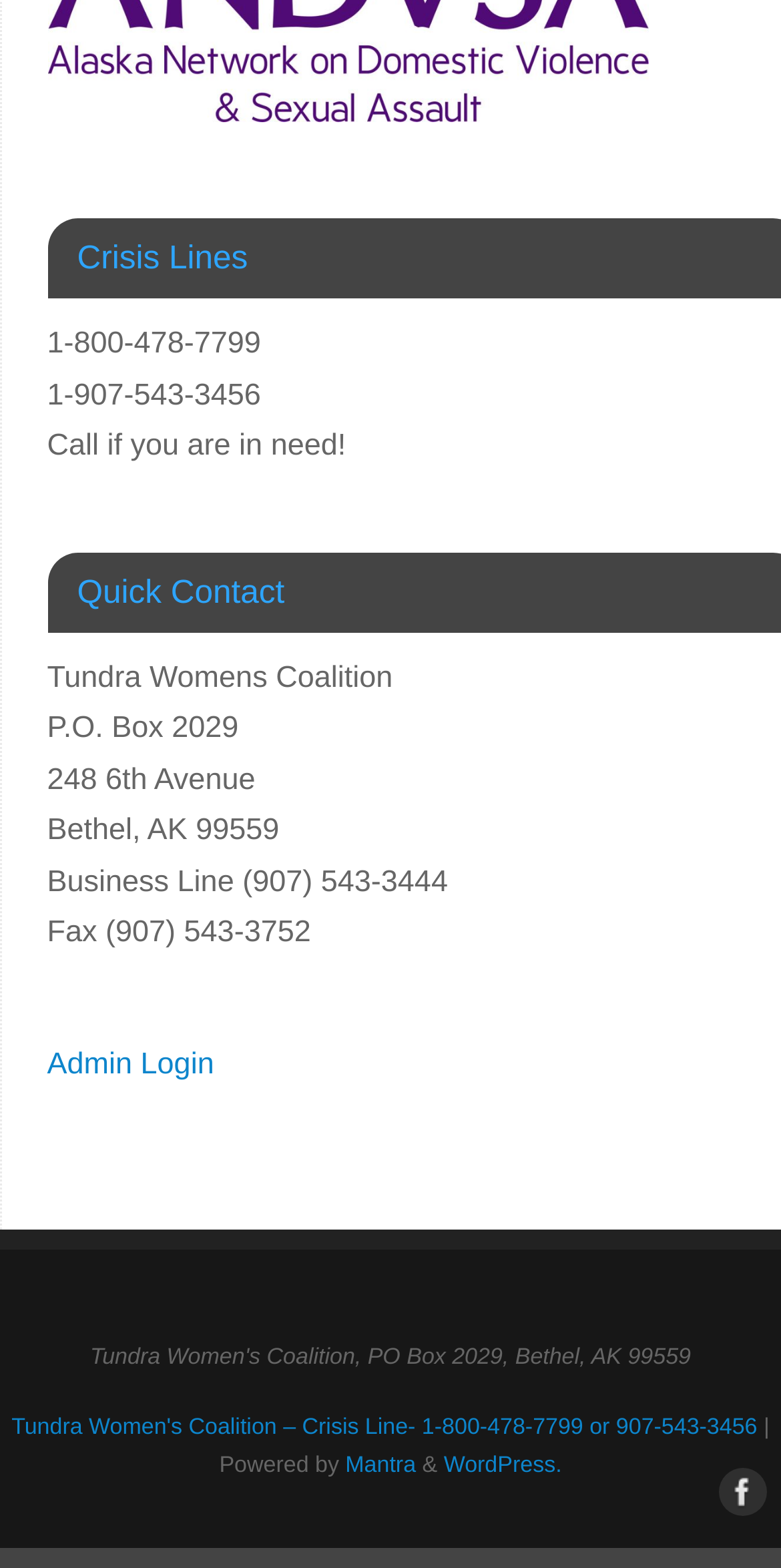What is the phone number for crisis line?
From the image, respond using a single word or phrase.

1-800-478-7799 or 907-543-3456